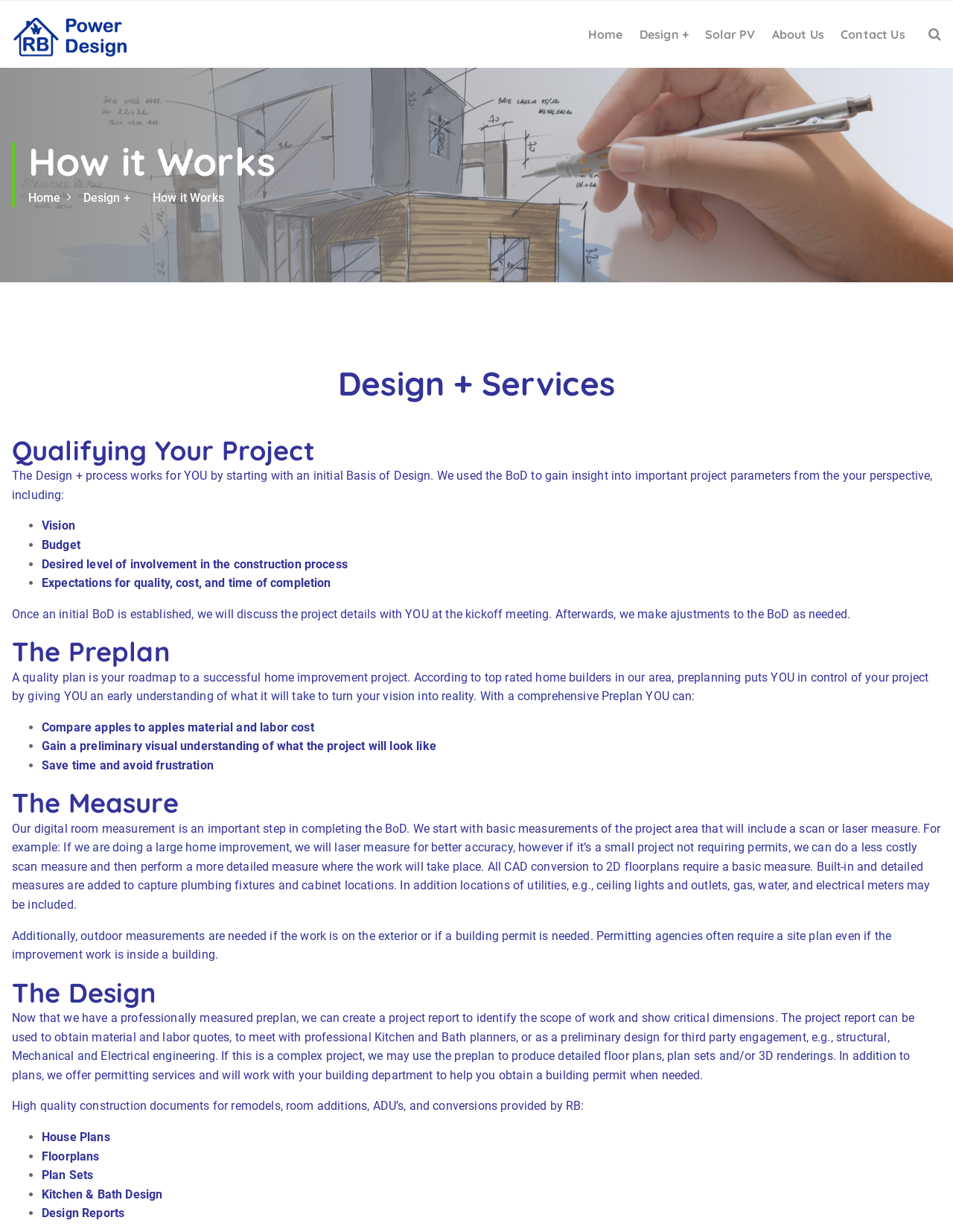Generate a comprehensive description of the webpage.

This webpage is about RB Power Design, a company that provides design and planning services for residential clients in North County San Diego. At the top of the page, there is a logo and a brief introduction to the company's design process. Below the introduction, there are five navigation links: Home, Design +, Solar PV, About Us, and Contact Us, aligned horizontally across the top of the page.

The main content of the page is divided into four sections: How it Works, Design + Services, Qualifying Your Project, and The Preplan. The first section, How it Works, provides an overview of the company's design process. The second section, Design + Services, lists the services offered by the company, including home design, solar PV, and more.

The third section, Qualifying Your Project, explains the initial Basis of Design (BoD) process, which involves gathering important project parameters from the client's perspective, including vision, budget, and desired level of involvement in the construction process. This section also describes the kickoff meeting and the adjustments made to the BoD as needed.

The fourth section, The Preplan, discusses the importance of preplanning in home improvement projects, allowing clients to gain control of their project and understand what it will take to turn their vision into reality. This section also lists the benefits of preplanning, including comparing material and labor costs, gaining a preliminary visual understanding of the project, and saving time and avoiding frustration.

Below these sections, there are three more sections: The Measure, The Design, and a list of high-quality construction documents provided by RB. The Measure section explains the digital room measurement process, which involves basic measurements of the project area, including scans or laser measures, and detailed measures to capture plumbing fixtures and cabinet locations. The Design section describes how the company creates a project report to identify the scope of work and show critical dimensions, and how they can produce detailed floor plans, plan sets, and 3D renderings for complex projects.

Finally, there is a list of construction documents provided by RB, including house plans, floorplans, plan sets, kitchen and bath design, and design reports.